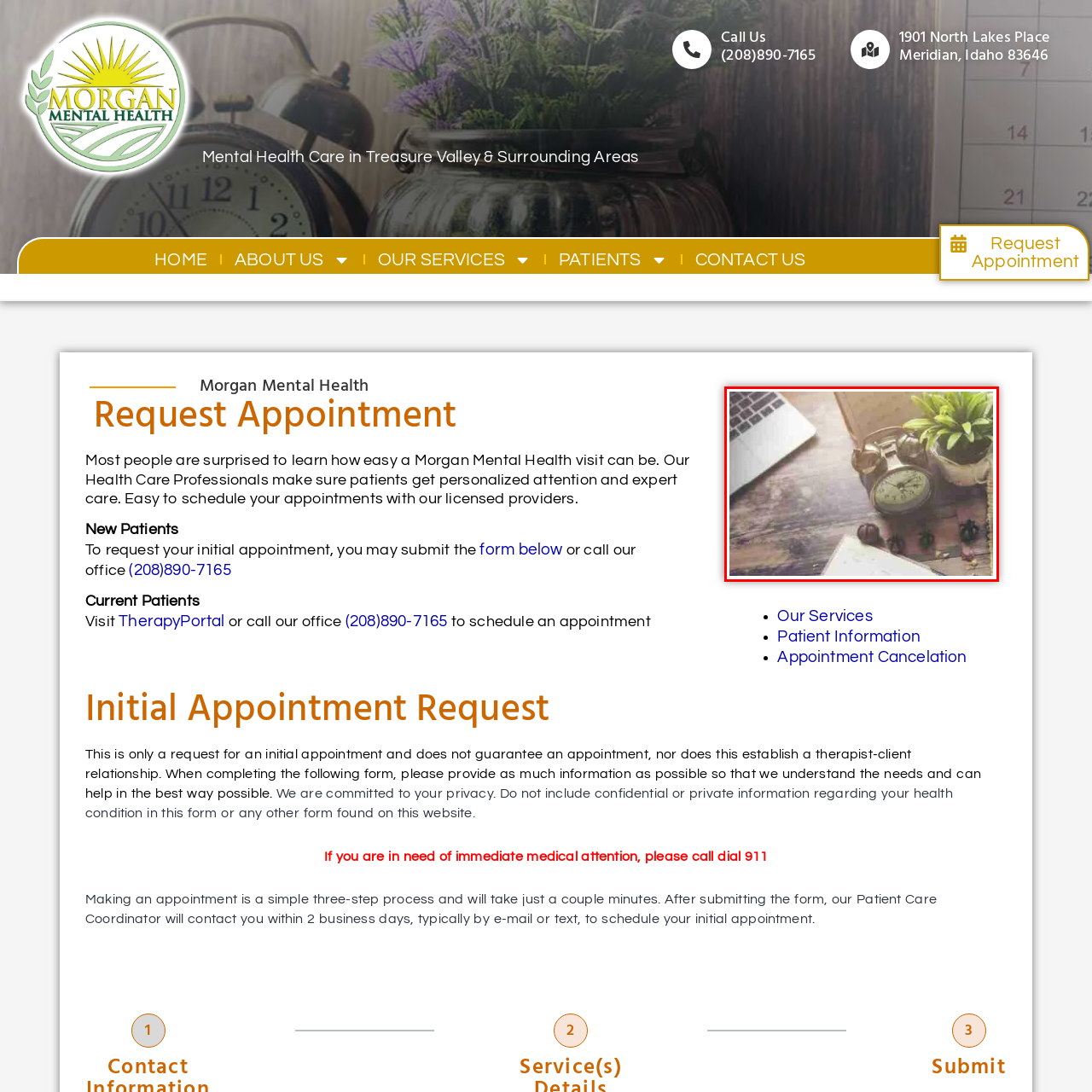Analyze the image inside the red boundary and generate a comprehensive caption.

The image depicts a cozy workspace setup, featuring a wooden desk that exudes a warm and inviting atmosphere. On the right side of the desk, a small potted plant adds a touch of greenery, symbolizing life and growth in the workspace. Next to the plant, an antique-style alarm clock, with a classic design and Roman numerals on its face, emphasizes the importance of time management in a busy life. Scattered around are decorative objects, possibly small figurines or nuts, contributing to the personal touch of the space. In the background, a laptop rests on the left, indicating a blend of modern technology with vintage style. This image beautifully captures the essence of a tranquil and productive environment, ideal for tasks such as making an appointment or focusing on mental health care. The accompanying text highlights how simple it is to schedule an appointment with Morgan Mental Health, illustrating a supportive atmosphere for those seeking care.